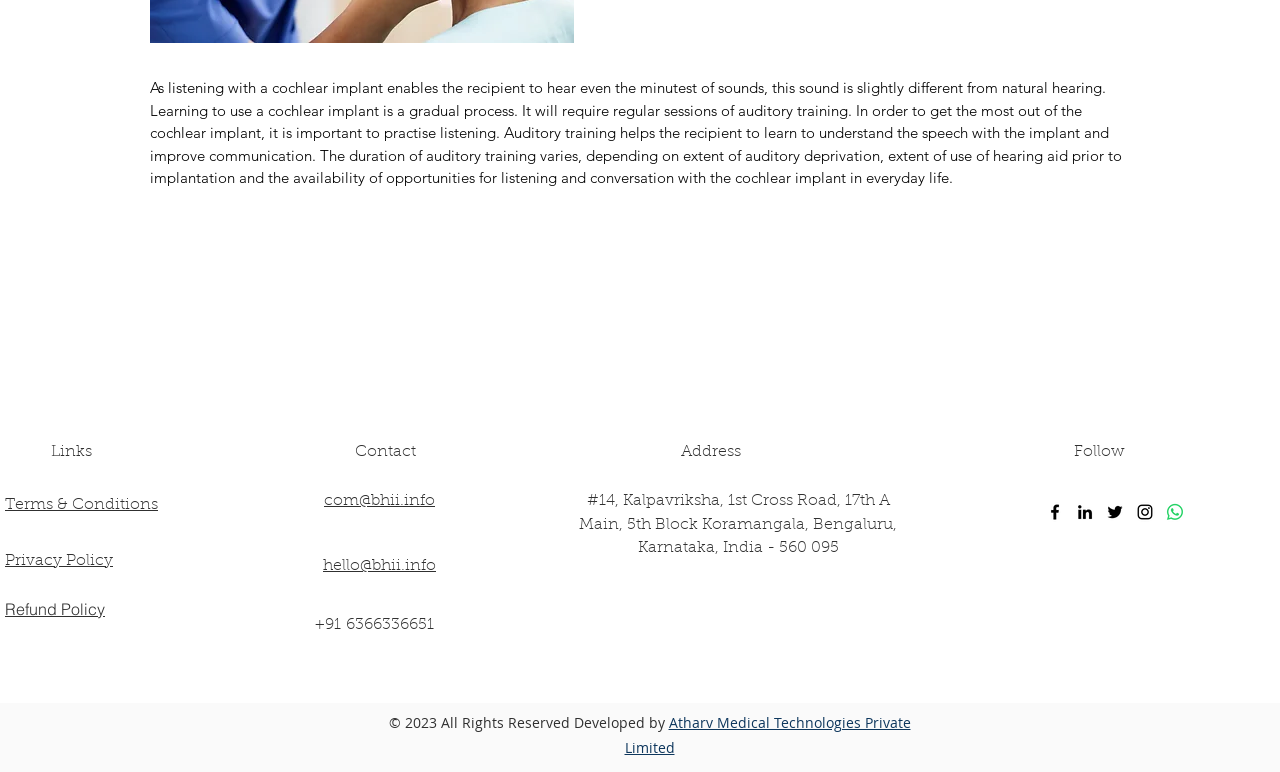Determine the bounding box coordinates for the area you should click to complete the following instruction: "Send an email to com@bhii.info".

[0.253, 0.636, 0.34, 0.659]